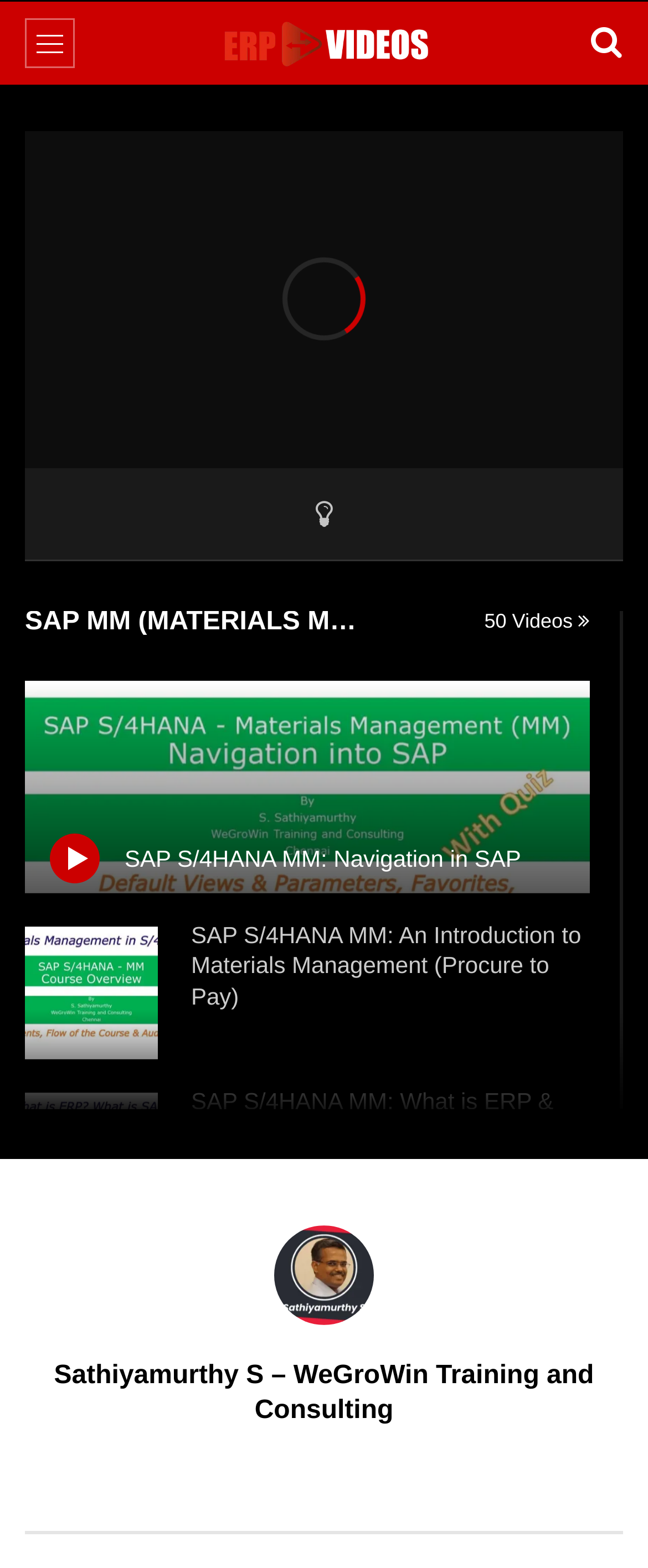Generate a comprehensive description of the webpage.

This webpage is about SAP S/4HANA MM tutorial videos, with a focus on navigation in the SAP system. At the top, there is a link to "SAP ERP Tutorial Videos" and a search bar. Below that, there is a heading "SAP MM (MATERIALS MANAGEMENT) S/4HANA" followed by a link to "50 Videos". 

On the left side, there are several video links, each with a corresponding image, including "SAP MM – Navigation into SAP (S/4HANA Materials Management – Procure to Pay) 02-02", "SAP MM (S/4HANA) – New Course – An Introduction to Materials Management – Procure to Pay 02-00", "SAP MM (S/4HANA) – What is ERP & SAP? (Materials Management – Procure to Pay) 02-01", "SAP MM – Impact of SAP in Business (S/4HANA Materials Management – Procure to Pay) 02-03", and "SAP MM – What is Materials Management? (S/4HANAMaterials Management – Procure to Pay) 02-04". 

Each video link has a corresponding heading, such as "SAP S/4HANA MM: Navigation in SAP", "SAP S/4HANA MM: An Introduction to Materials Management (Procure to Pay)", "SAP S/4HANA MM: What is ERP & SAP?", "SAP S/4HANA MM: Impact of SAP in Business", and "SAP S/4HANA MM: What is Materials Management?". 

On the right side, there is a link to "08-@SAPnSCM_Banner" with an image, and a heading "Sathiyamurthy S – WeGroWin Training and Consulting" with a link.